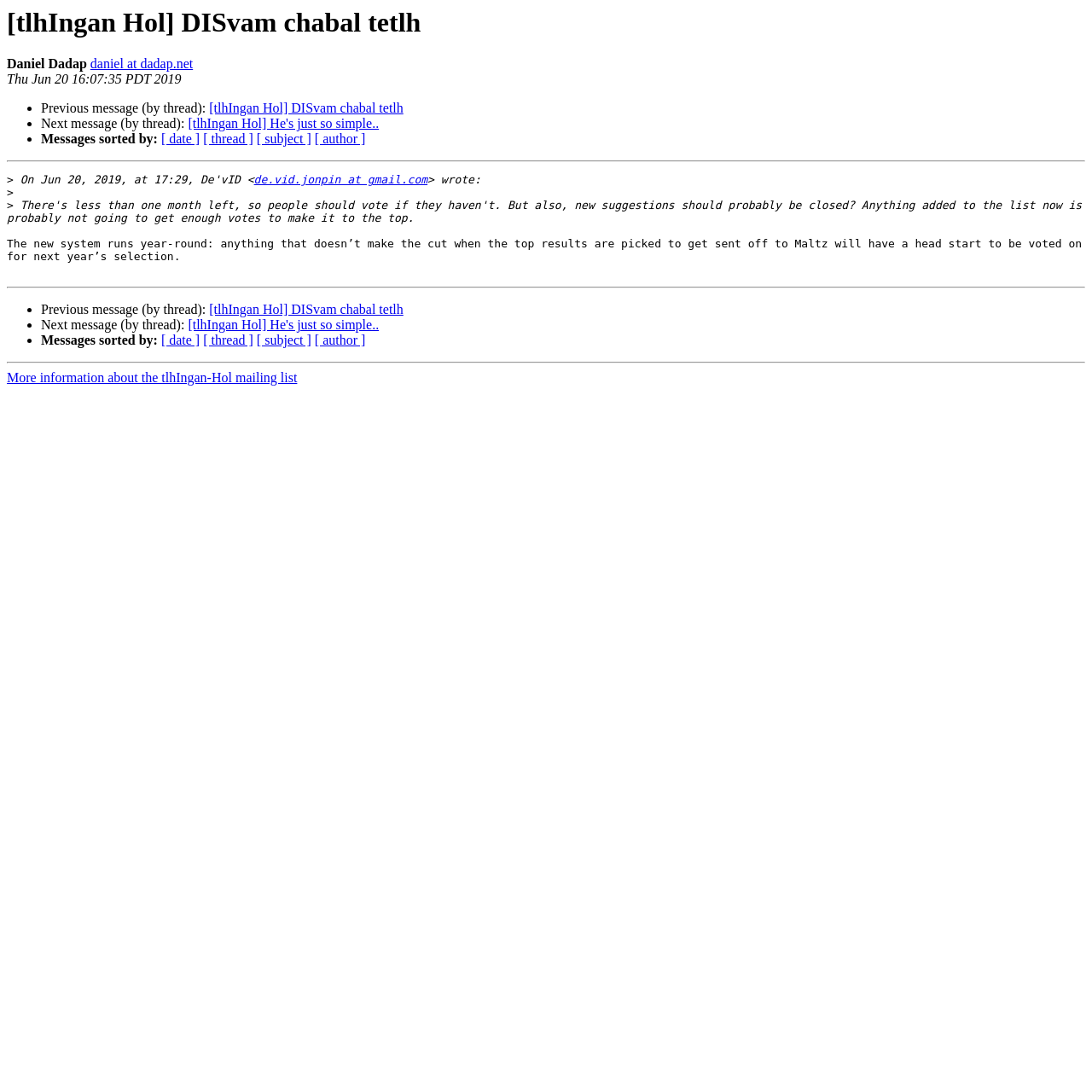Give a comprehensive overview of the webpage, including key elements.

This webpage appears to be a forum or mailing list discussion thread. At the top, there is a heading with the title "[tlhIngan Hol] DISvam chabal tetlh" followed by the author's name "Daniel Dadap" and a link to their email address. Below this, there is a timestamp indicating when the message was posted.

The main content of the page is a message from the author, which is divided into two sections by horizontal separators. The first section contains a brief introduction, and the second section contains the main body of the message, which discusses a new system that runs year-round.

To the left of the message, there are navigation links to previous and next messages in the thread, as well as links to sort messages by date, thread, subject, or author. These links are marked with bullet points and are arranged vertically.

At the bottom of the page, there are more navigation links to previous and next messages in the thread, as well as links to sort messages by date, thread, subject, or author. There is also a link to more information about the tlhIngan-Hol mailing list.